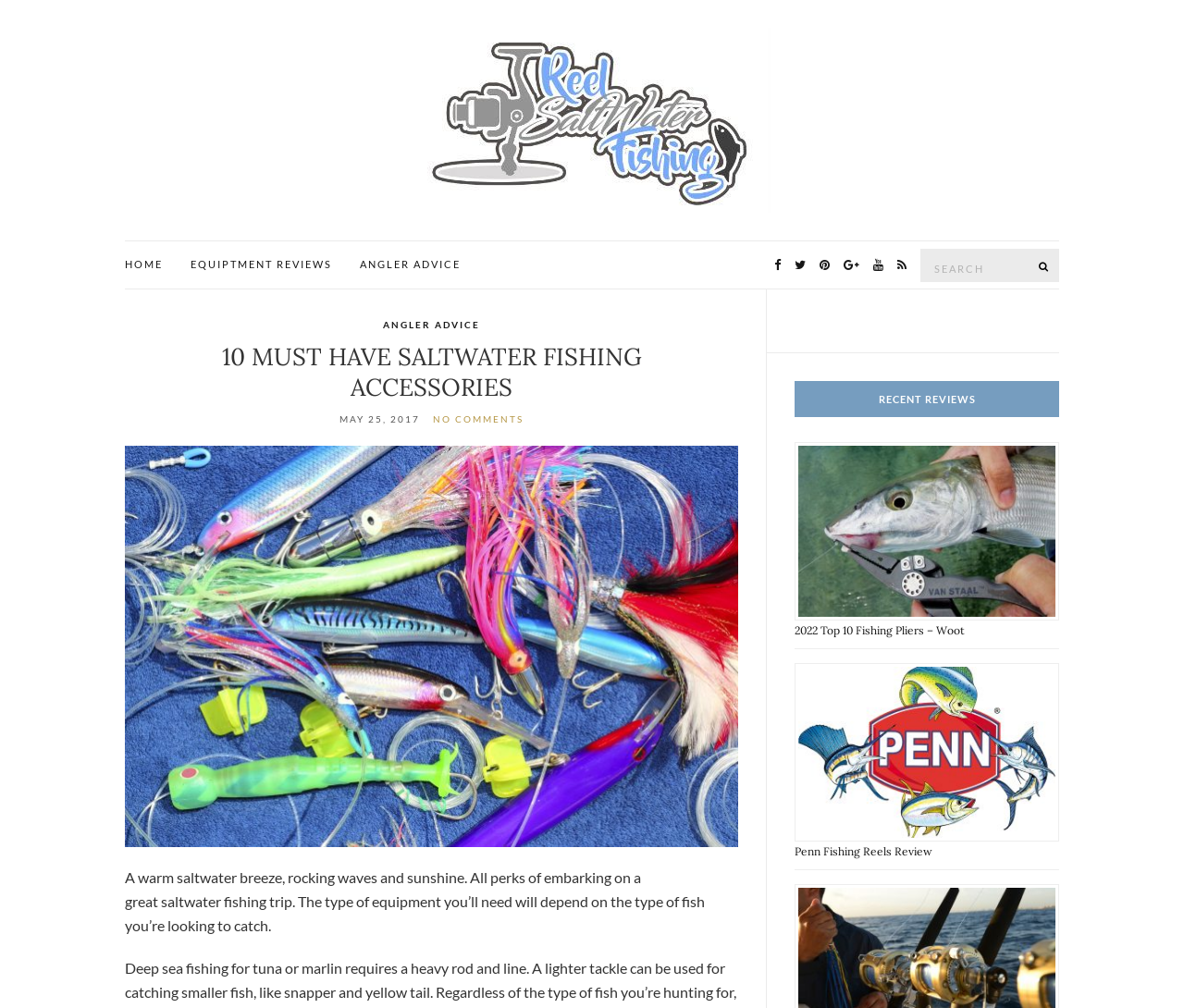Offer a meticulous caption that includes all visible features of the webpage.

The webpage is about saltwater fishing accessories, with a focus on the top 10 must-haves. At the top, there is a logo with a link to "Reel Saltwater Fishing" accompanied by an image. Below this, there is a navigation menu with links to "HOME", "EQUIPMENT REVIEWS", and "ANGLER ADVICE". 

To the right of the navigation menu, there is a search bar with a label "Search for:" and a search button with a magnifying glass icon. Above the search bar, there are social media links represented by icons.

The main content of the page is headed by a title "10 MUST HAVE SALTWATER FISHING ACCESSORIES" followed by a timestamp "MAY 25, 2017" and a link to "NO COMMENTS". Below this, there is a link to "saltwater fishing accessories" accompanied by an image.

The main article begins with a descriptive paragraph about saltwater fishing trips and the importance of having the right equipment. The article is divided into sections, with the first section discussing the top 10 must-have saltwater fishing accessories.

On the right side of the page, there is a complementary section with a heading "RECENT REVIEWS". This section features two recent reviews, one for "2022 Top 10 Fishing Pliers – Woot" and another for "Penn Fishing Reels Review", each with an image and a link to the review.